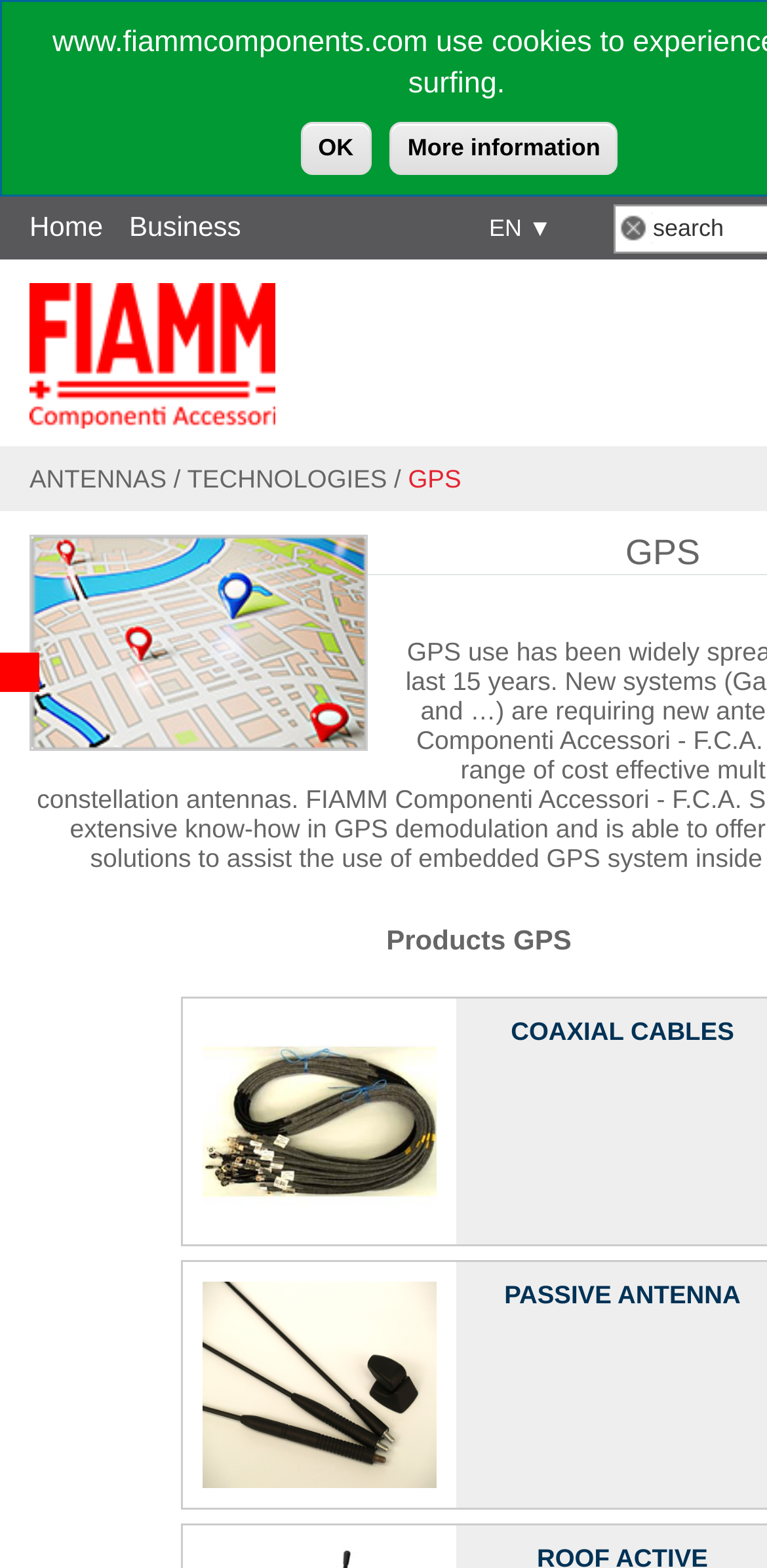Determine the coordinates of the bounding box that should be clicked to complete the instruction: "search". The coordinates should be represented by four float numbers between 0 and 1: [left, top, right, bottom].

[0.803, 0.134, 0.851, 0.155]